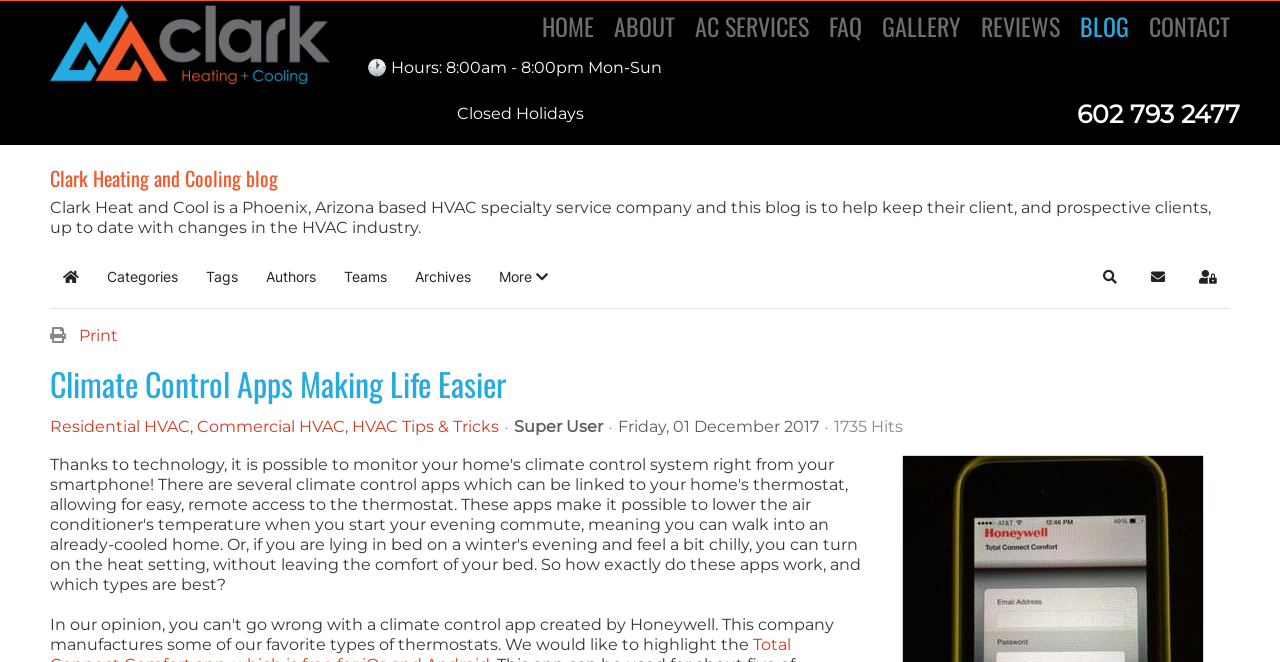What is the topic of the blog post?
Can you offer a detailed and complete answer to this question?

I found the topic of the blog post by looking at the heading that says 'Climate Control Apps Making Life Easier'.